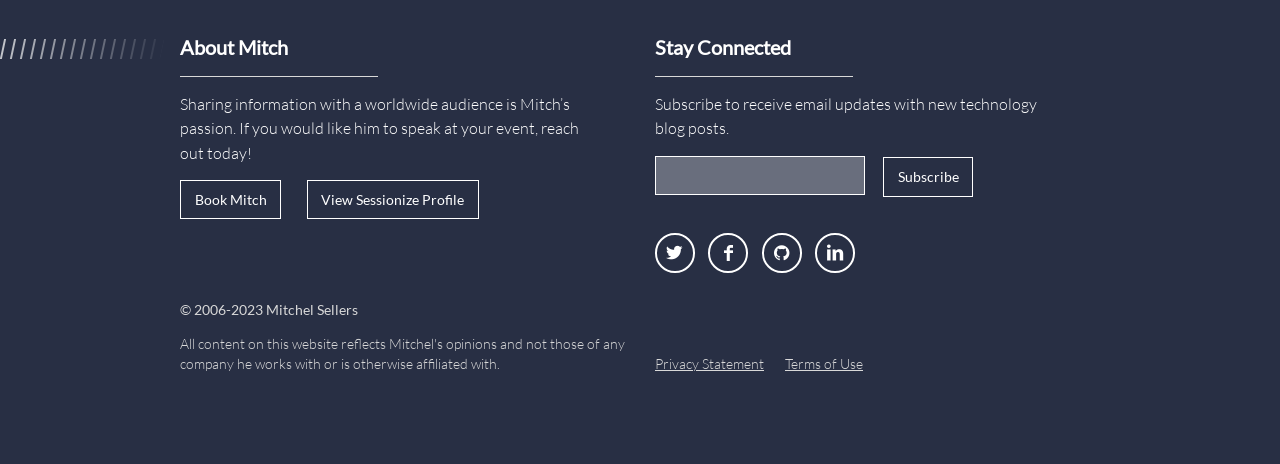Find the bounding box coordinates of the element to click in order to complete the given instruction: "View Sessionize Profile."

[0.239, 0.387, 0.374, 0.473]